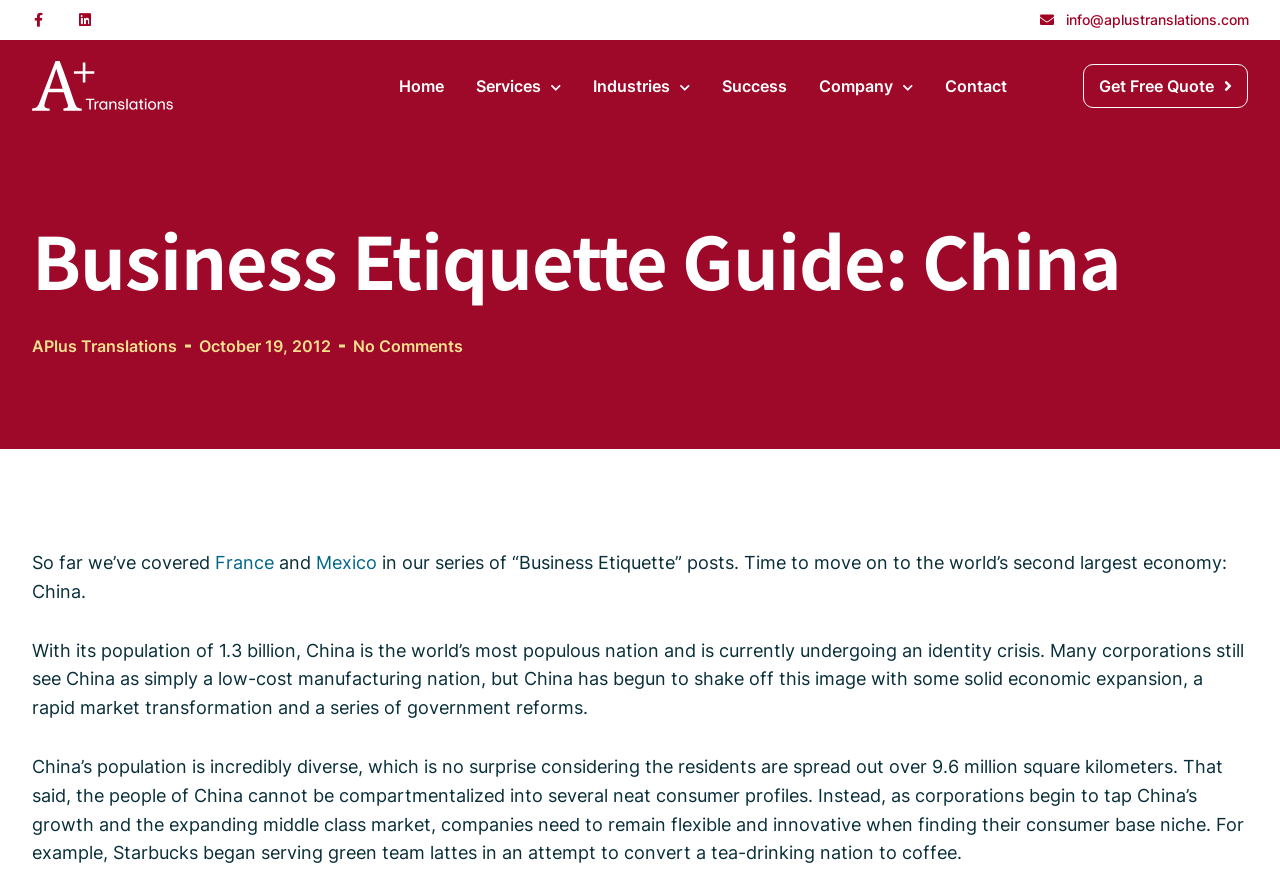Using the information in the image, give a detailed answer to the following question: What is the purpose of the 'Get Free Quote' button?

I found this answer by looking at the button on the webpage, specifically the button labeled 'Get Free Quote', which suggests that its purpose is to allow users to get a free quote.